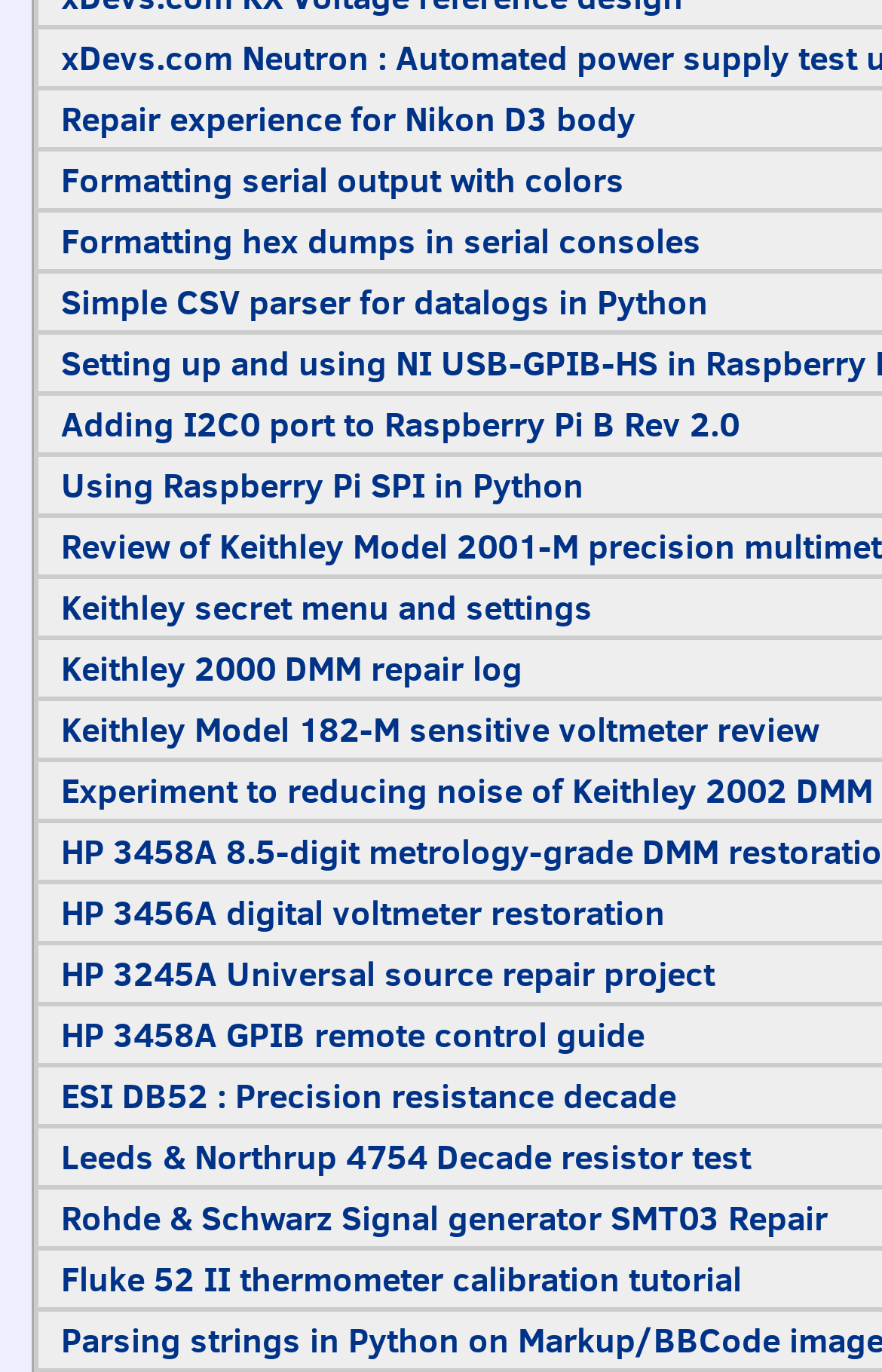Please find the bounding box coordinates of the element that needs to be clicked to perform the following instruction: "View the repair experience for Nikon D3 body". The bounding box coordinates should be four float numbers between 0 and 1, represented as [left, top, right, bottom].

[0.069, 0.07, 0.721, 0.104]